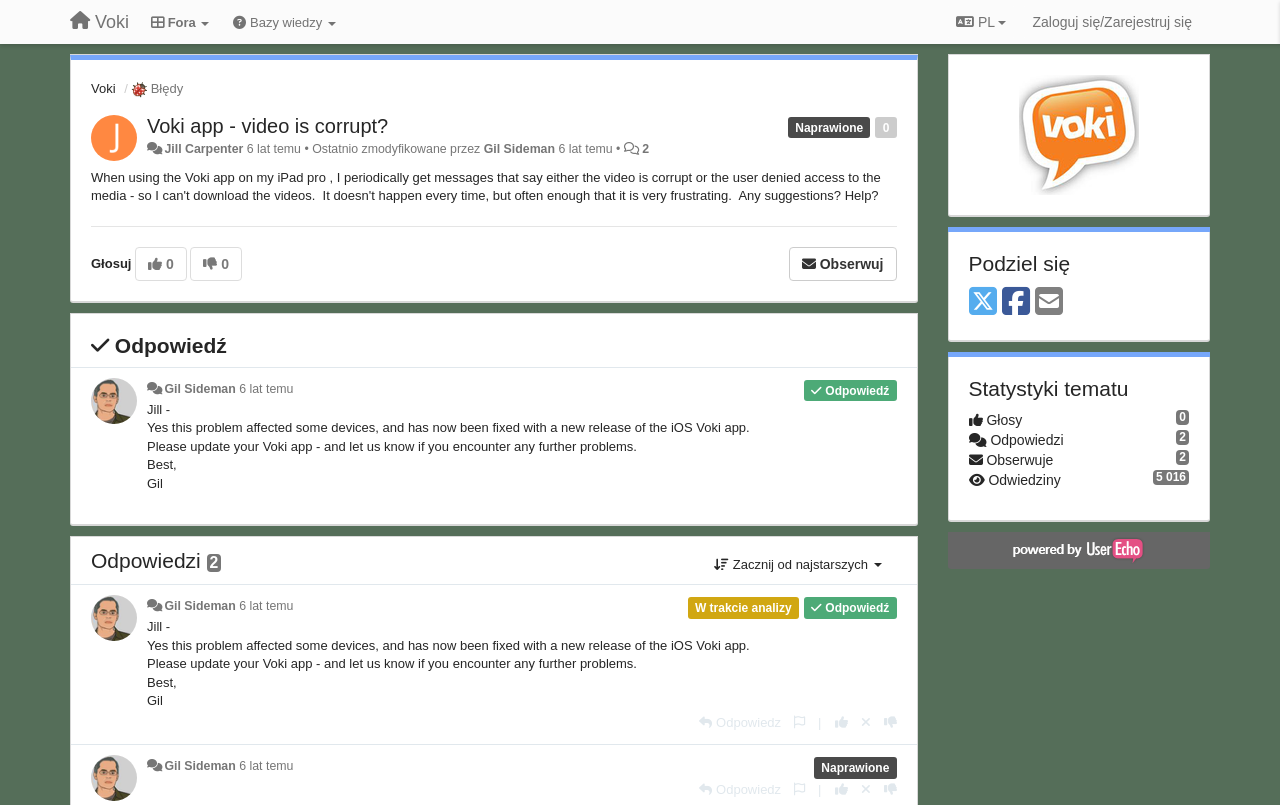Locate the bounding box coordinates of the segment that needs to be clicked to meet this instruction: "Click on the 'Głosuj' button".

[0.071, 0.317, 0.103, 0.336]